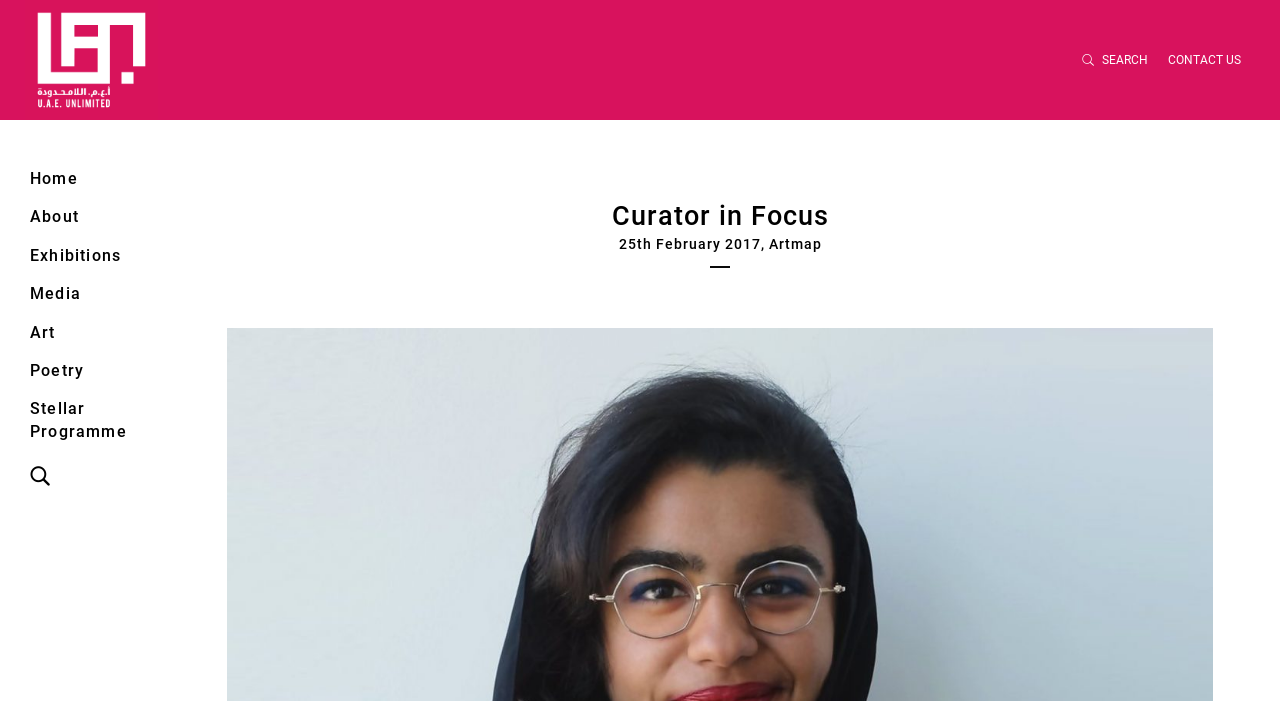Identify the bounding box coordinates for the element that needs to be clicked to fulfill this instruction: "go to home page". Provide the coordinates in the format of four float numbers between 0 and 1: [left, top, right, bottom].

[0.0, 0.228, 0.125, 0.283]